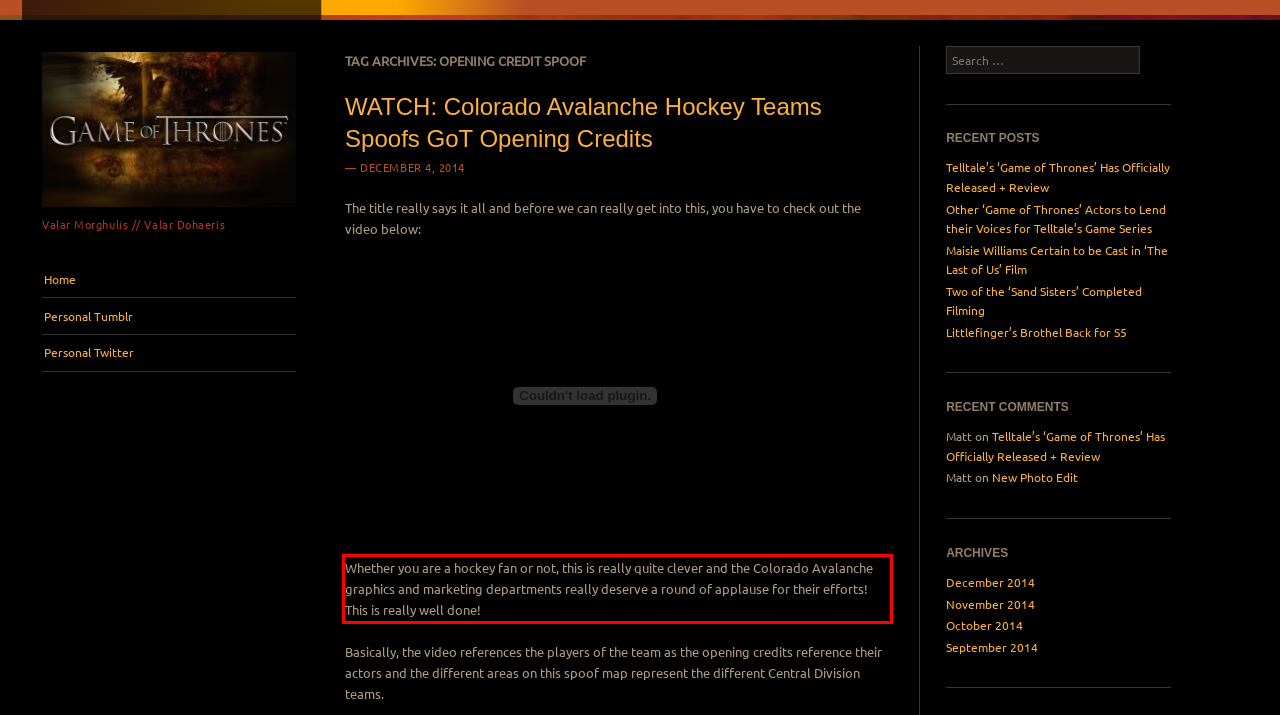Examine the webpage screenshot and use OCR to recognize and output the text within the red bounding box.

Whether you are a hockey fan or not, this is really quite clever and the Colorado Avalanche graphics and marketing departments really deserve a round of applause for their efforts! This is really well done!